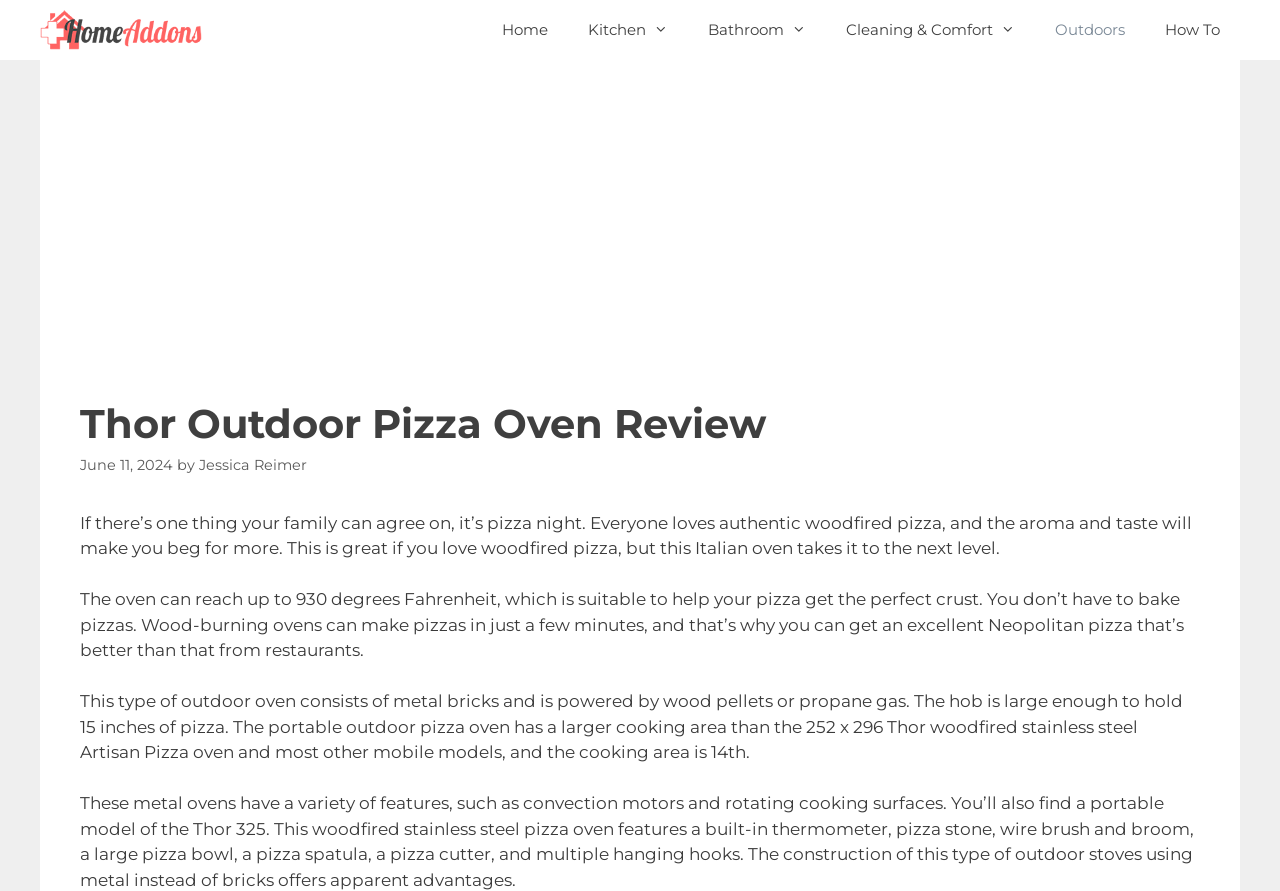What type of fuel can power the outdoor oven?
Based on the screenshot, answer the question with a single word or phrase.

Wood pellets or propane gas